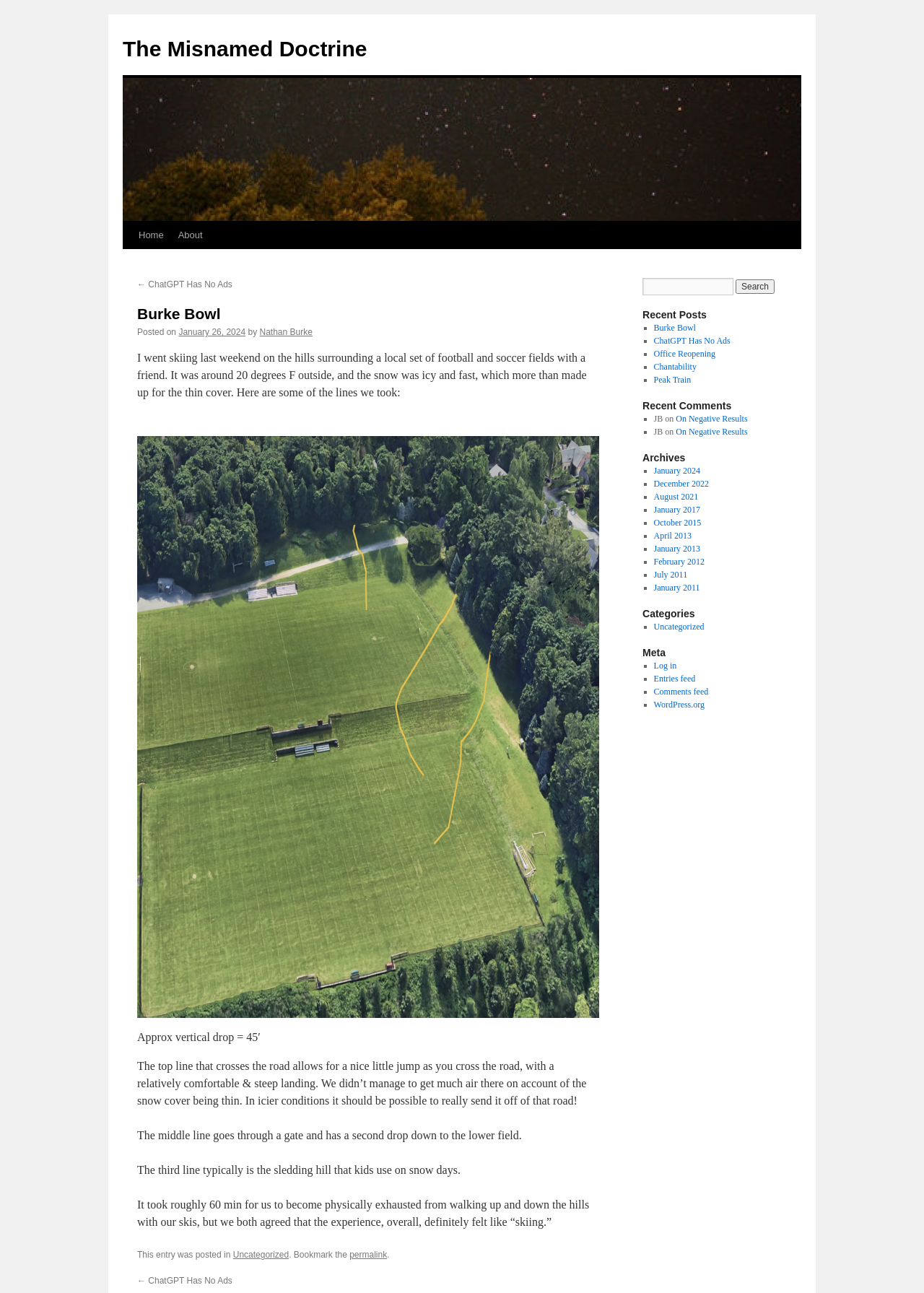Indicate the bounding box coordinates of the clickable region to achieve the following instruction: "Search for something."

[0.695, 0.215, 0.794, 0.228]